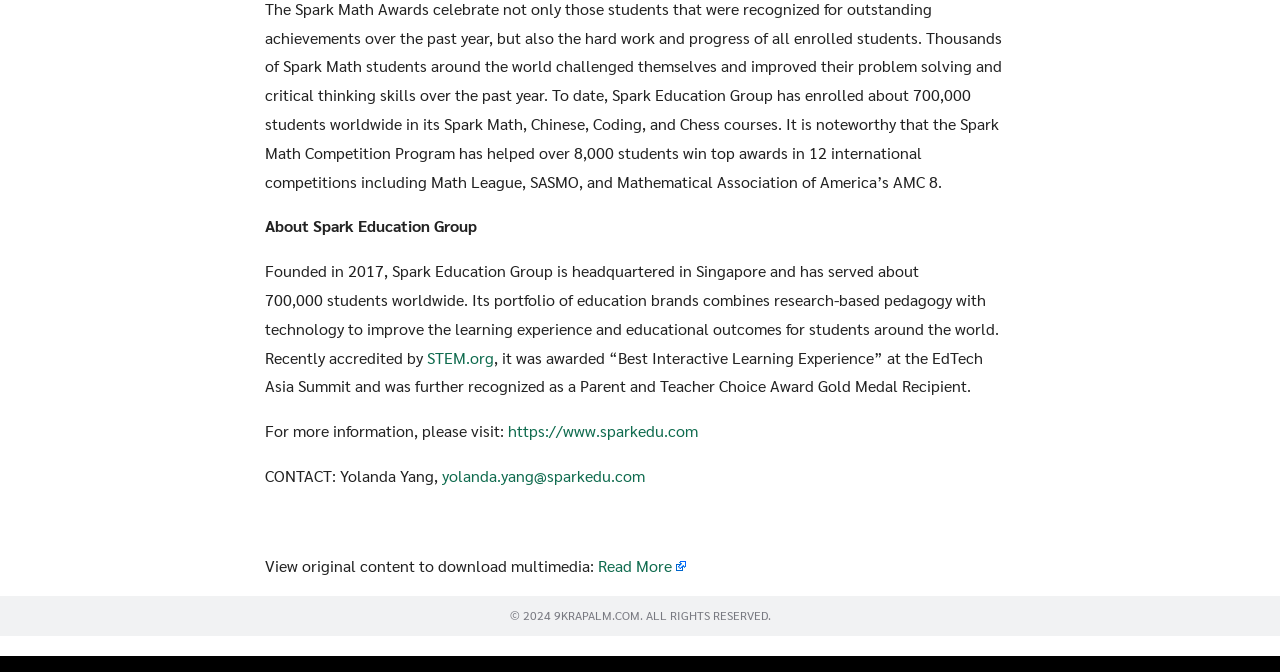Where is Spark Education Group headquartered?
Analyze the image and deliver a detailed answer to the question.

The answer can be found in the StaticText element with the text 'Founded in 2017, Spark Education Group is headquartered in Singapore'.